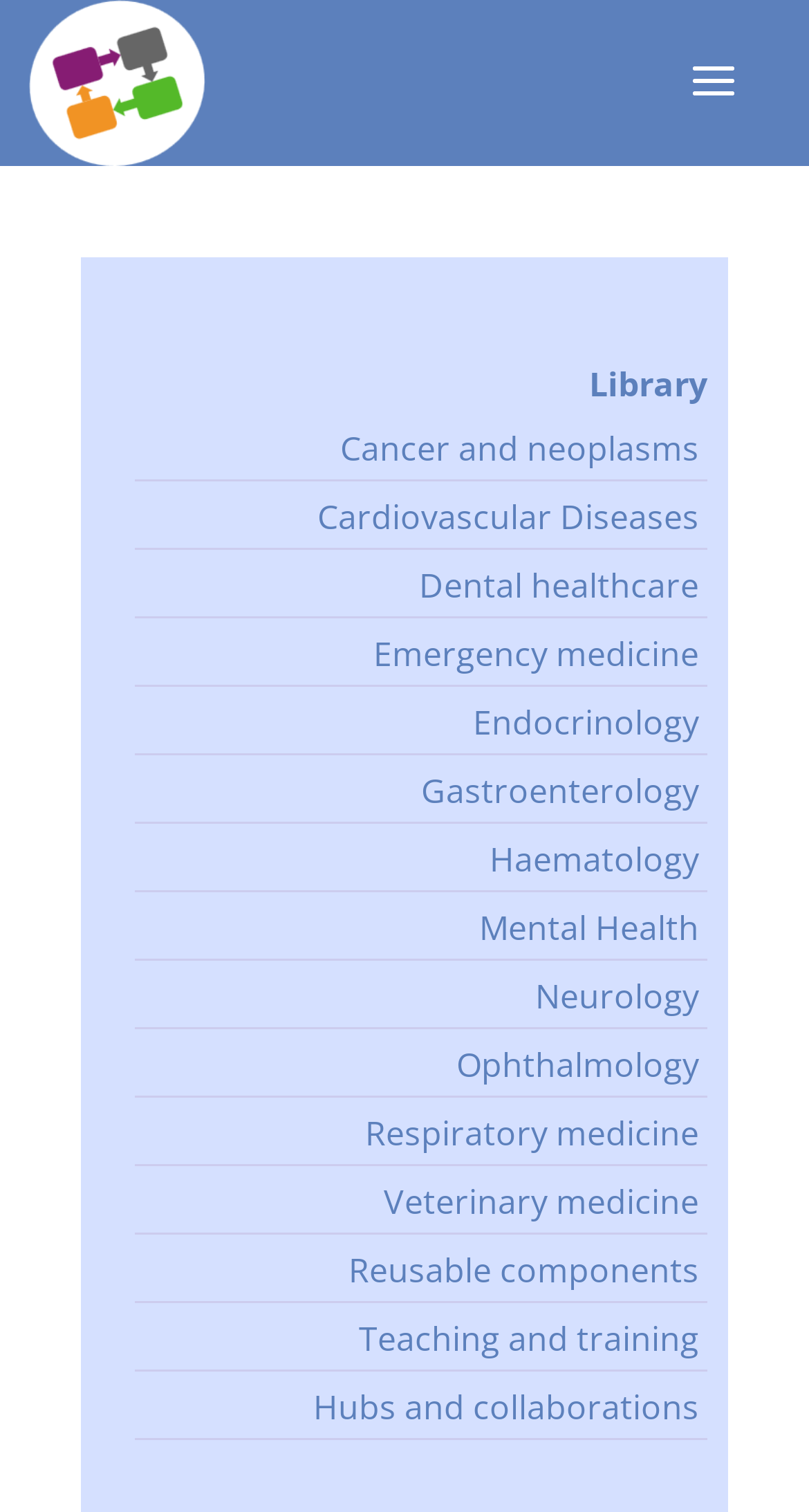Provide the bounding box coordinates of the section that needs to be clicked to accomplish the following instruction: "access Hubs and collaborations."

[0.387, 0.916, 0.864, 0.946]